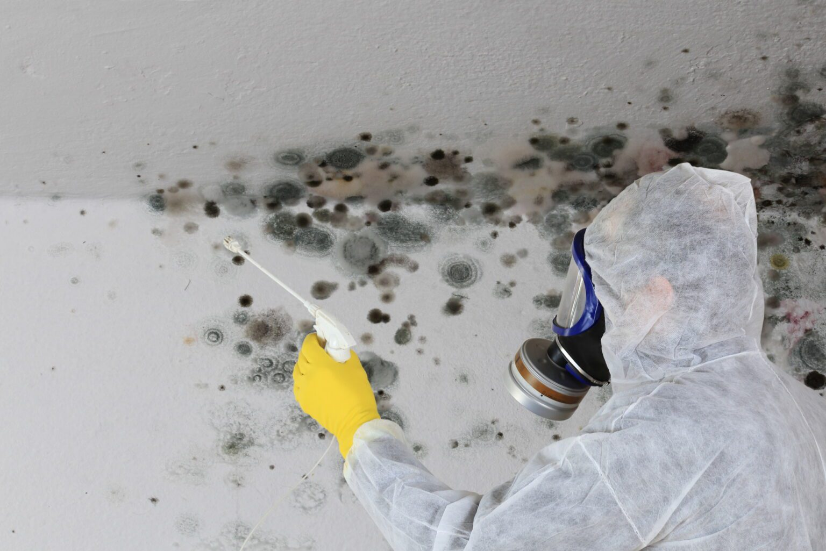What is the person holding?
Using the image as a reference, answer the question with a short word or phrase.

Spraying device